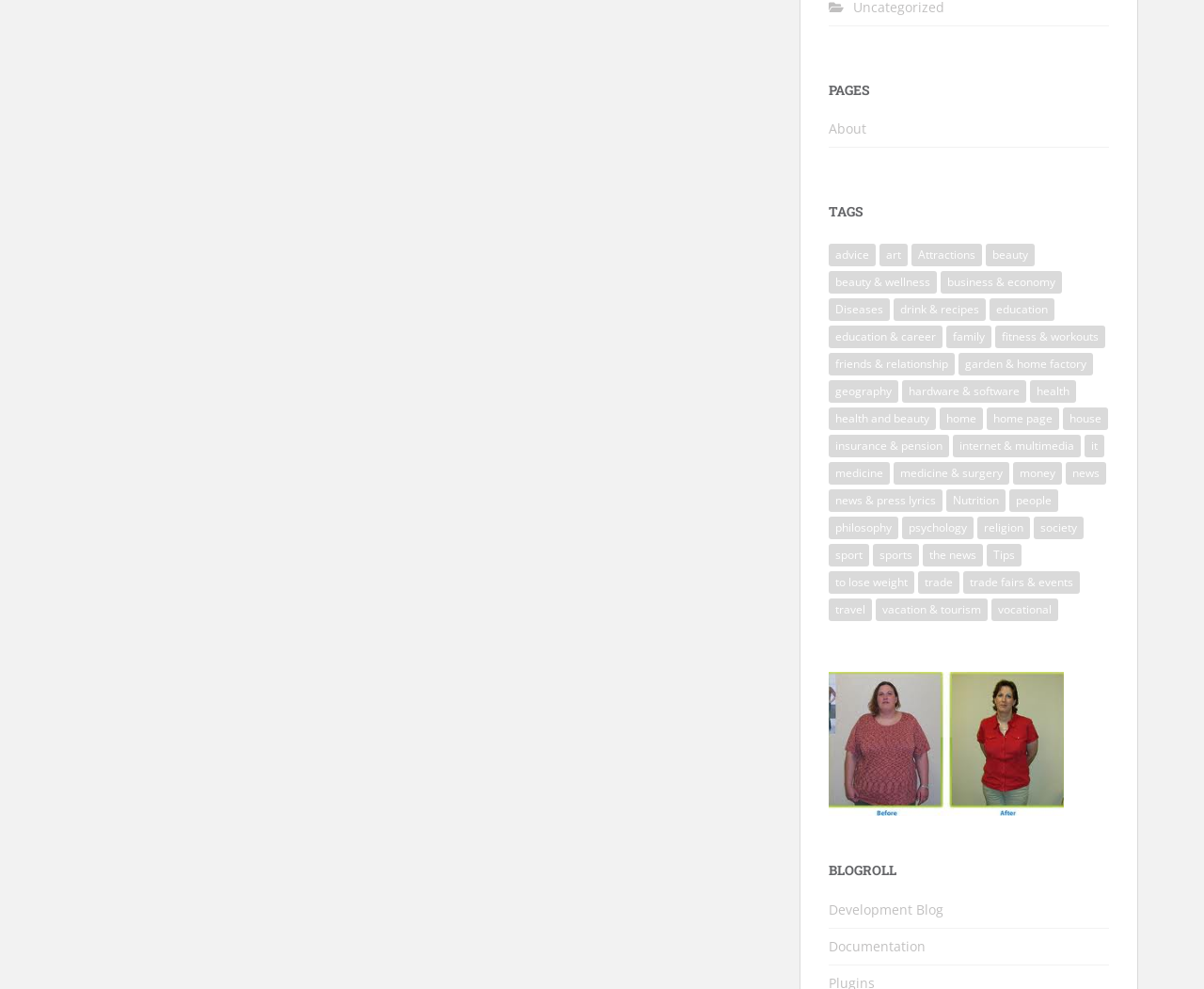Find the bounding box coordinates for the area that should be clicked to accomplish the instruction: "Explore the 'travel' section".

[0.688, 0.605, 0.724, 0.628]